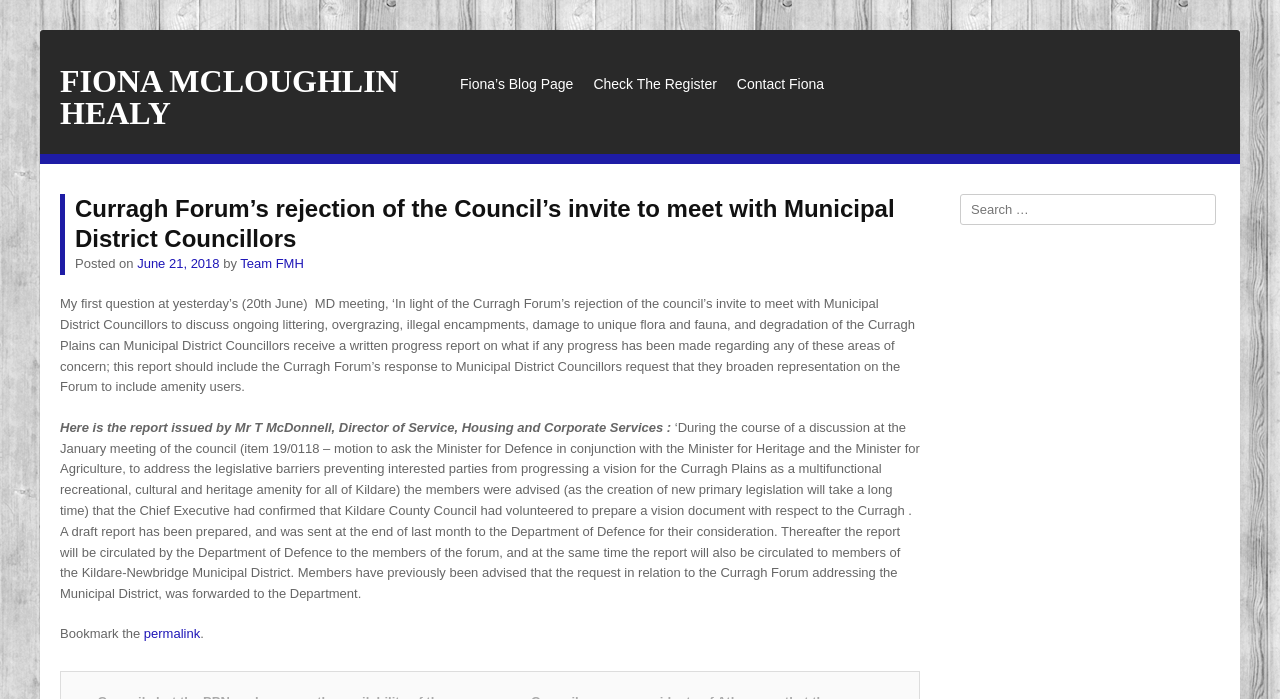What is the topic of the article? Using the information from the screenshot, answer with a single word or phrase.

Curragh Forum's rejection